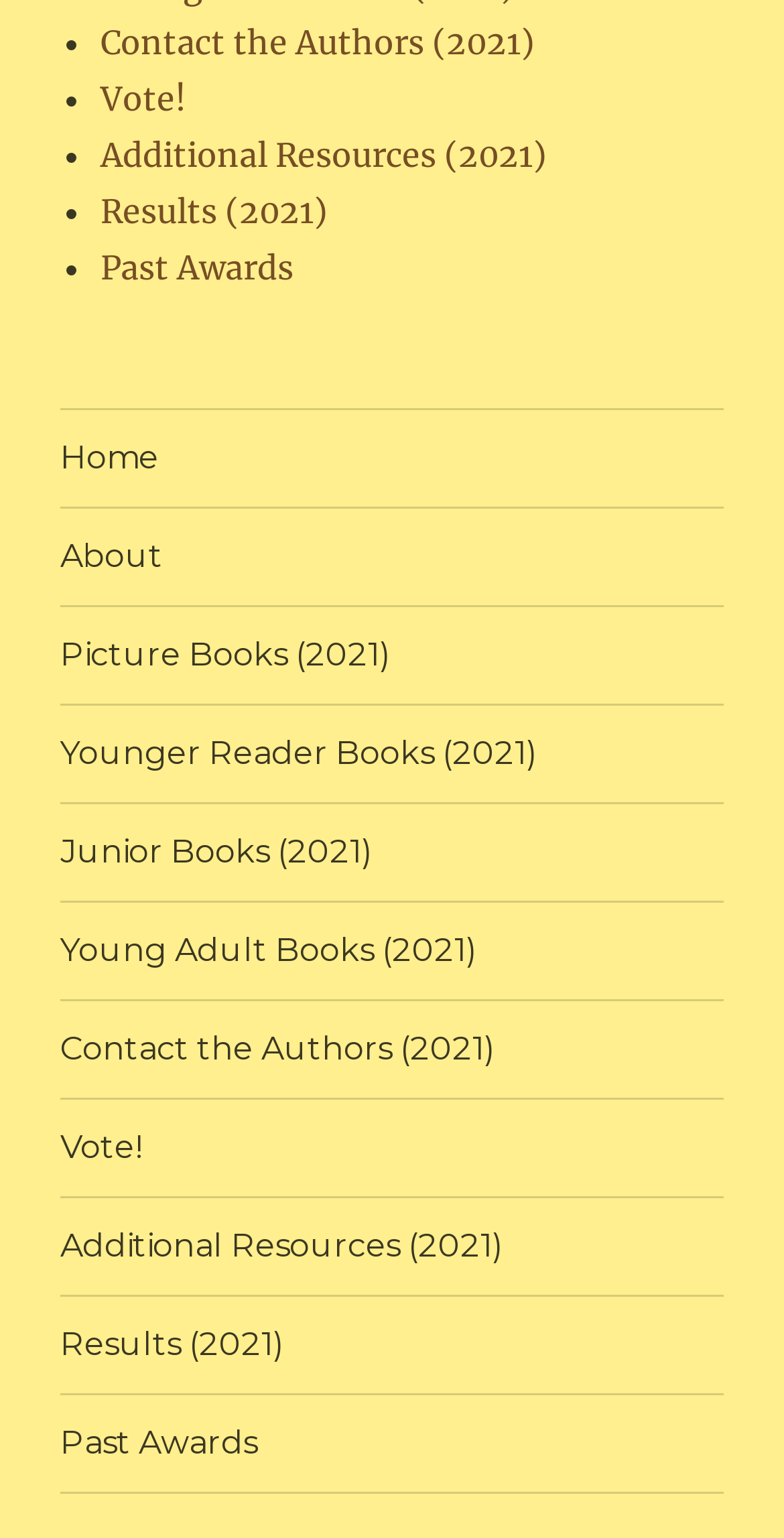Locate the UI element that matches the description Vote! in the webpage screenshot. Return the bounding box coordinates in the format (top-left x, top-left y, bottom-right x, bottom-right y), with values ranging from 0 to 1.

[0.077, 0.715, 0.923, 0.777]